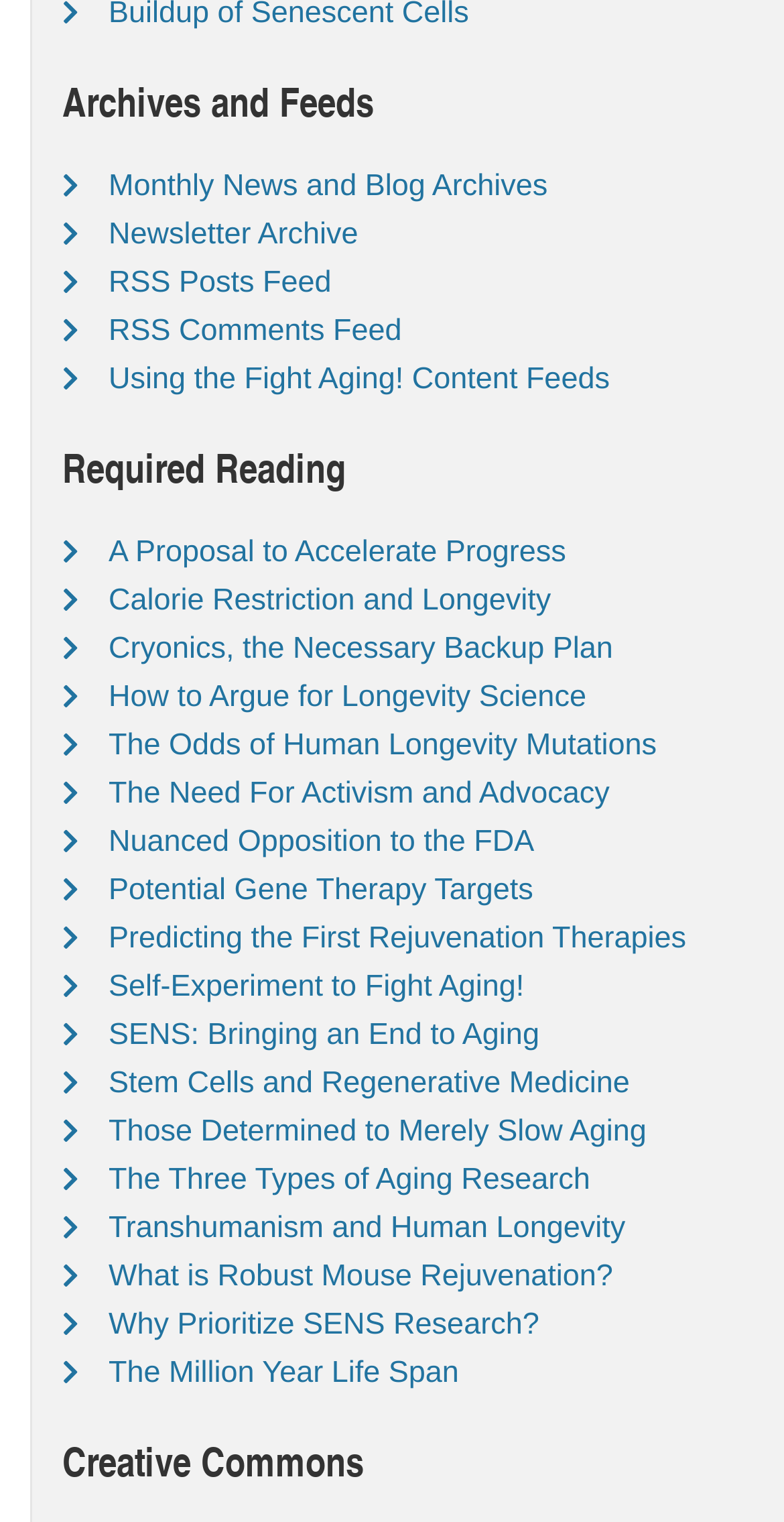What is the purpose of the 'Required Reading' section?
Answer the question with a single word or phrase by looking at the picture.

To provide important resources